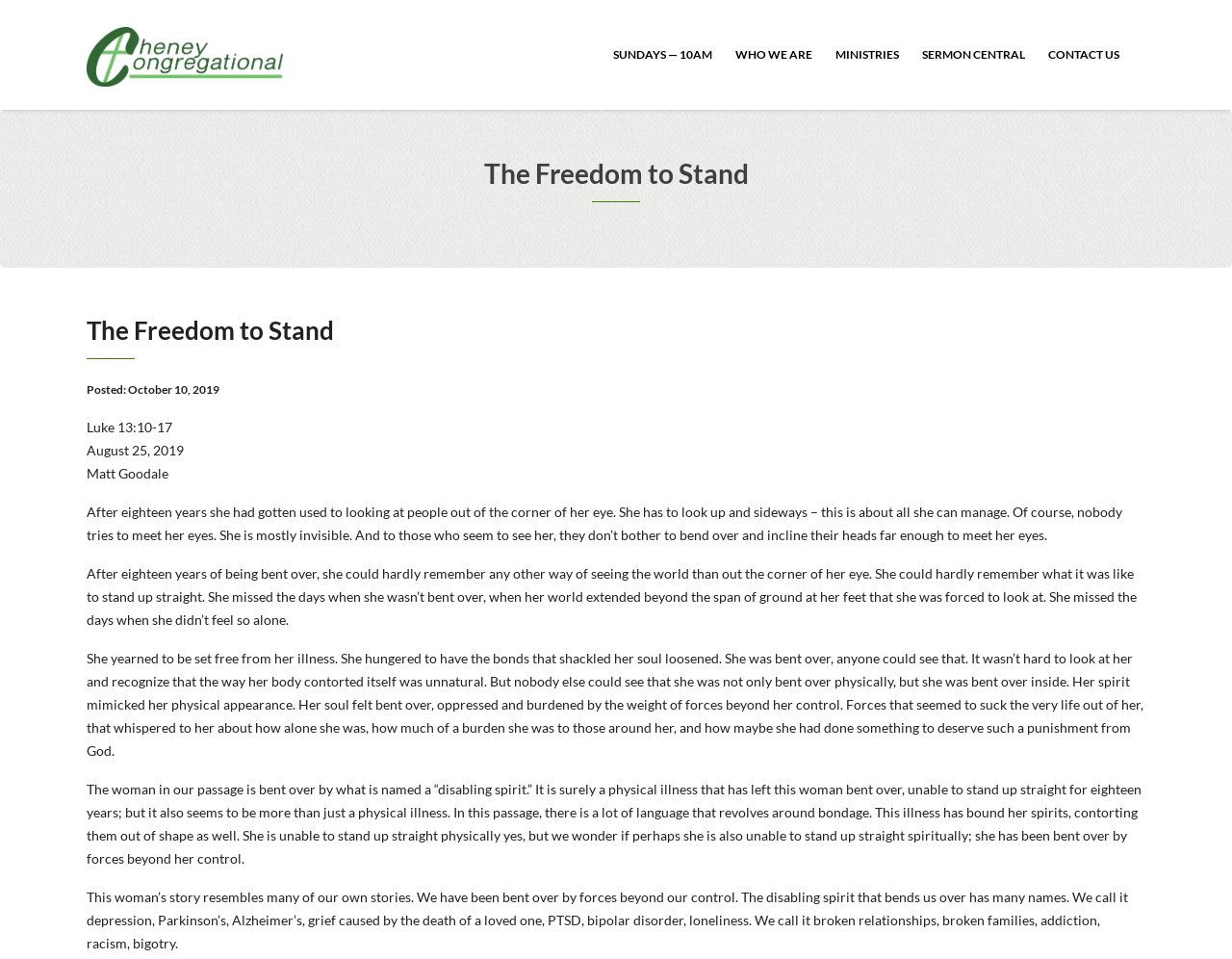Respond to the question below with a single word or phrase:
What time are Sundays?

10AM